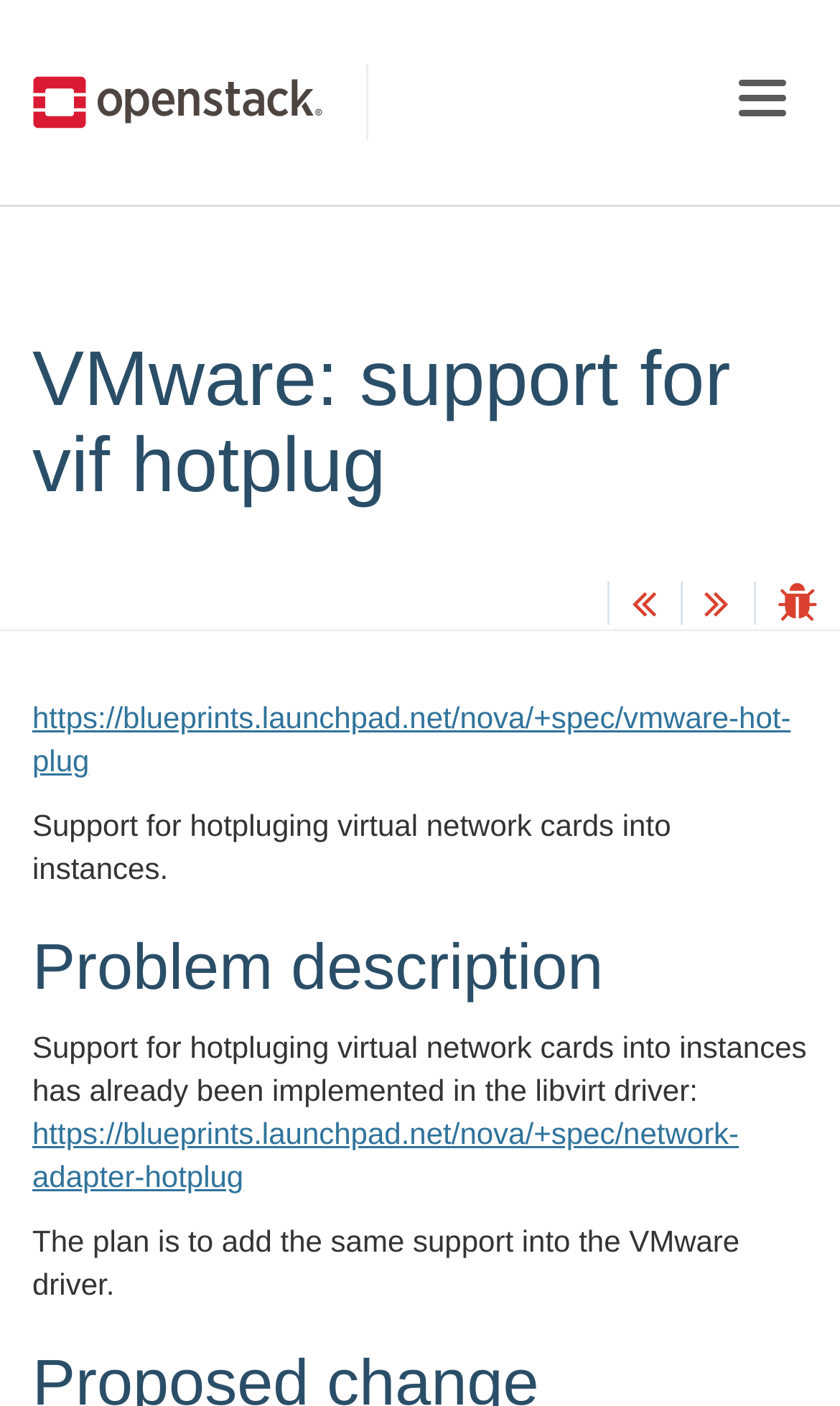Analyze and describe the webpage in a detailed narrative.

The webpage is about VMware support for vif hotplug in Nova Specs documentation. At the top right corner, there is a button labeled "Toggle navigation". On the top left, there is a link with no text. Below it, there is a heading that displays the title "VMware: support for vif hotplug". 

To the right of the heading, there are three links with icons represented by Unicode characters \uf100, \uf101, and \uf188. Below the heading, there is a link to a blueprint on Launchpad.net, followed by a paragraph of text that describes the support for hotpluging virtual network cards into instances. 

Further down, there is a heading labeled "Problem description", followed by a paragraph of text that explains the existing implementation of hotplug support in the libvirt driver and the plan to add the same support into the VMware driver. There is also a link to another blueprint on Launchpad.net in this paragraph.